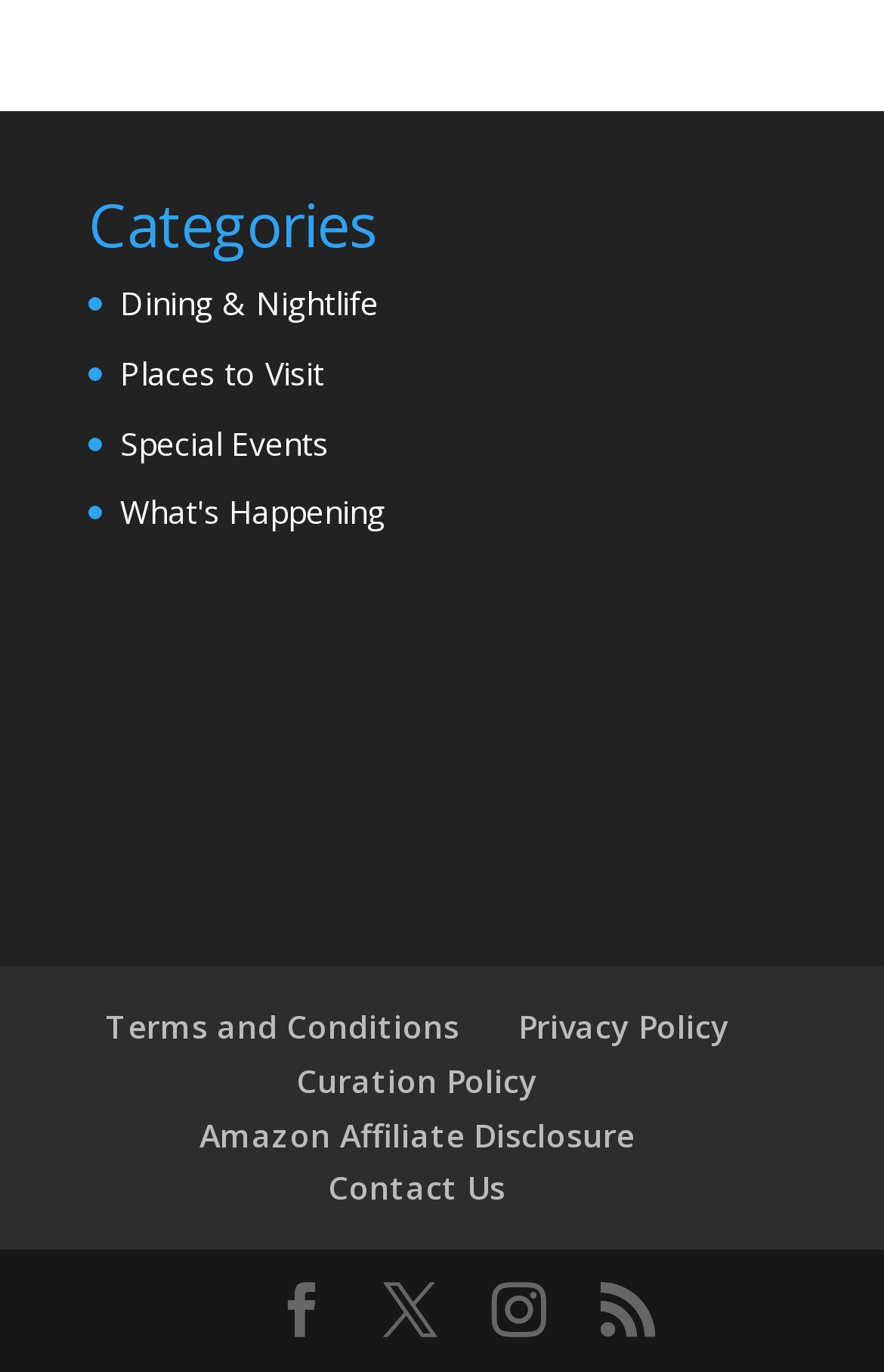How many social media links are present?
Using the information from the image, give a concise answer in one word or a short phrase.

4